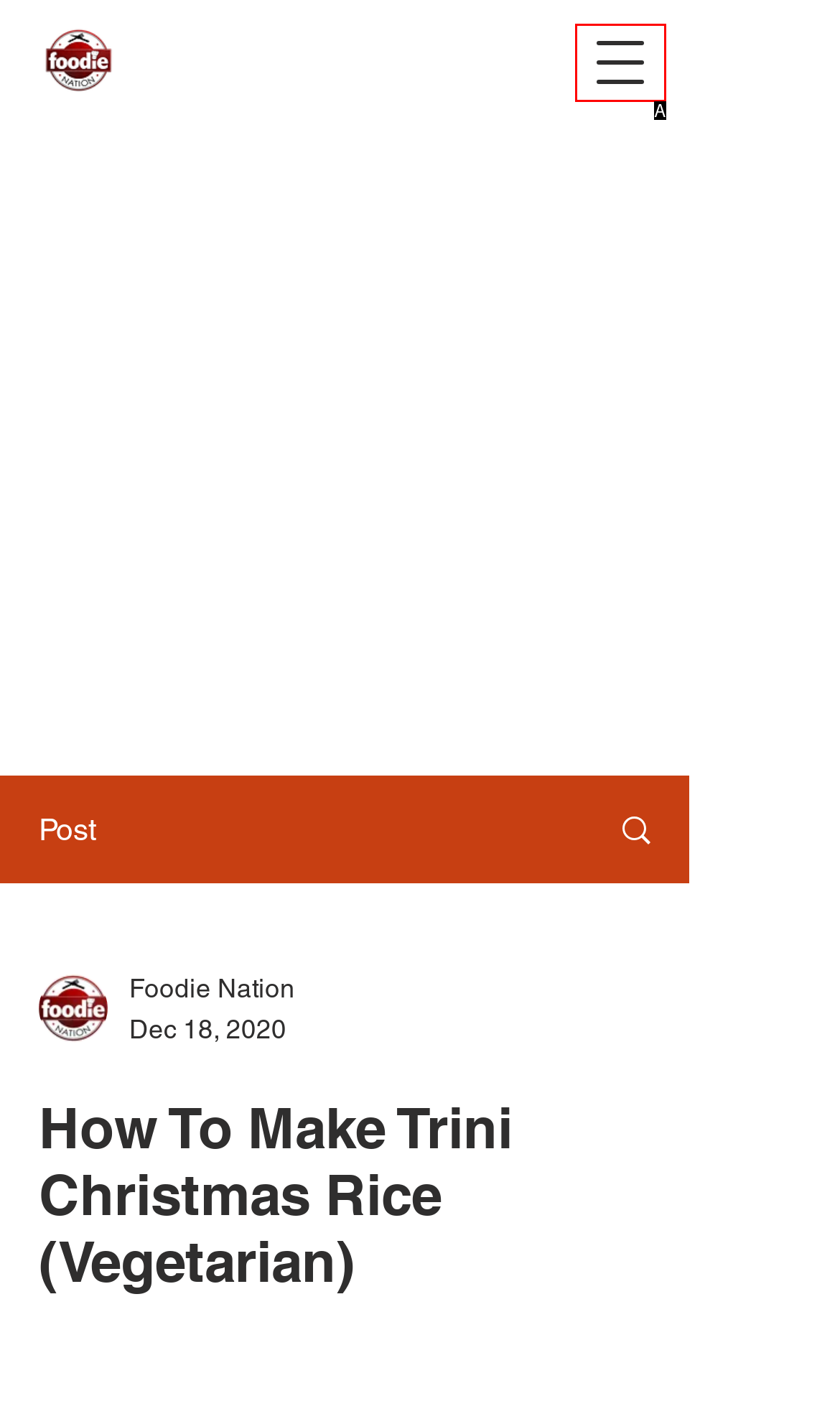Identify the UI element described as: aria-label="Open navigation menu"
Answer with the option's letter directly.

A